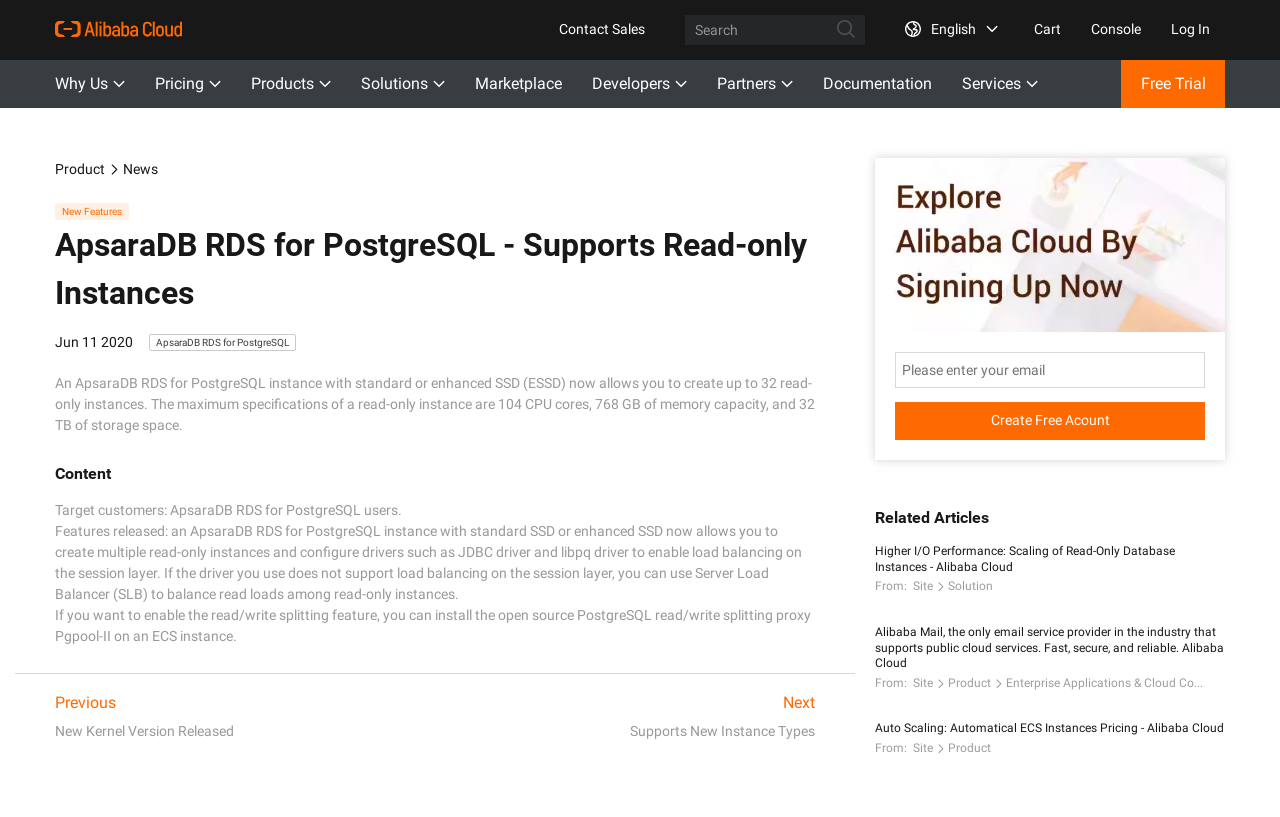Can you give a detailed response to the following question using the information from the image? How many read-only instances can be created?

The webpage states that an ApsaraDB RDS for PostgreSQL instance with standard or enhanced SSD (ESSD) now allows you to create up to 32 read-only instances.